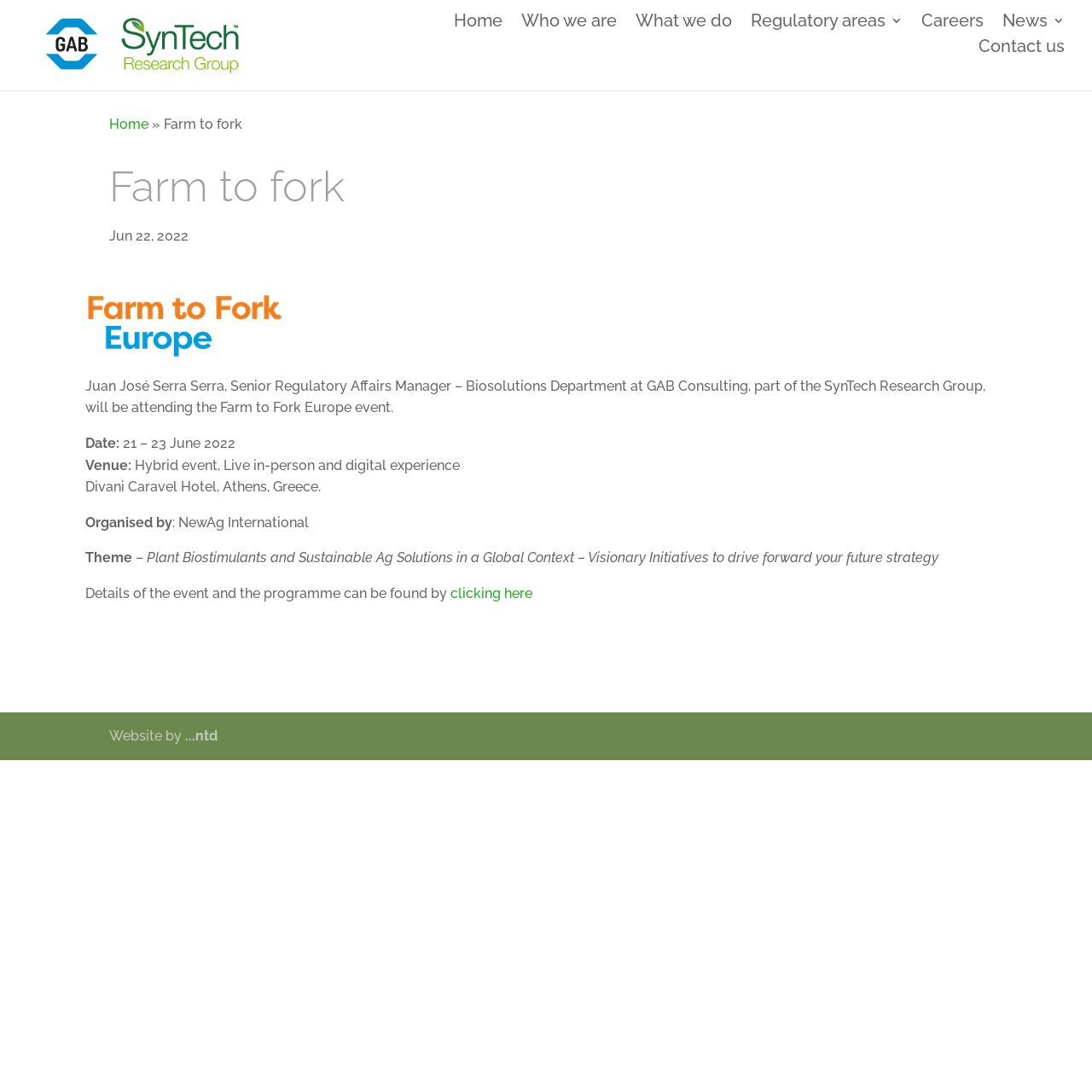Locate the bounding box coordinates of the clickable region necessary to complete the following instruction: "Log in to the website". Provide the coordinates in the format of four float numbers between 0 and 1, i.e., [left, top, right, bottom].

None